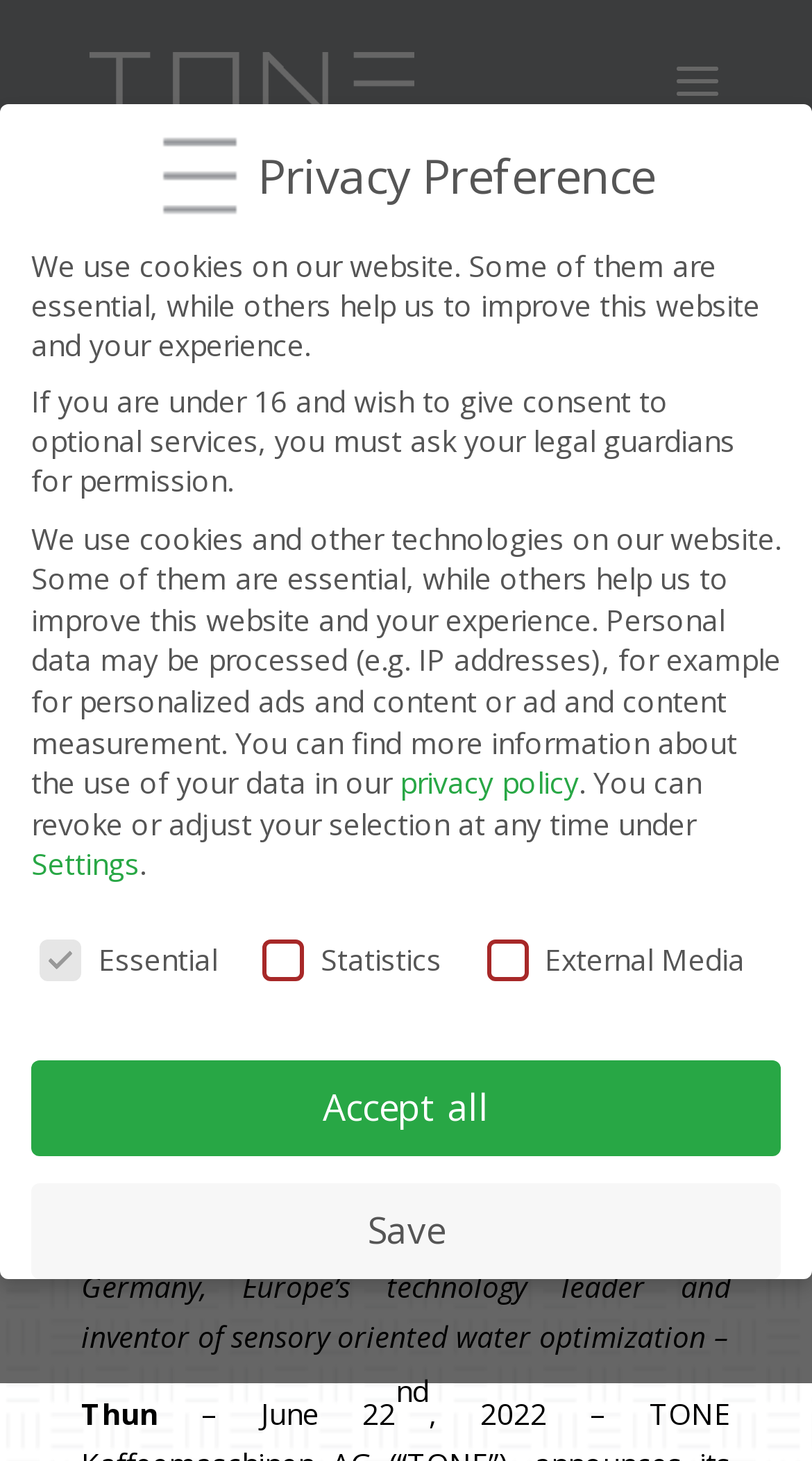What is the date mentioned in the webpage?
Using the visual information, answer the question in a single word or phrase.

Jul 7, 2022